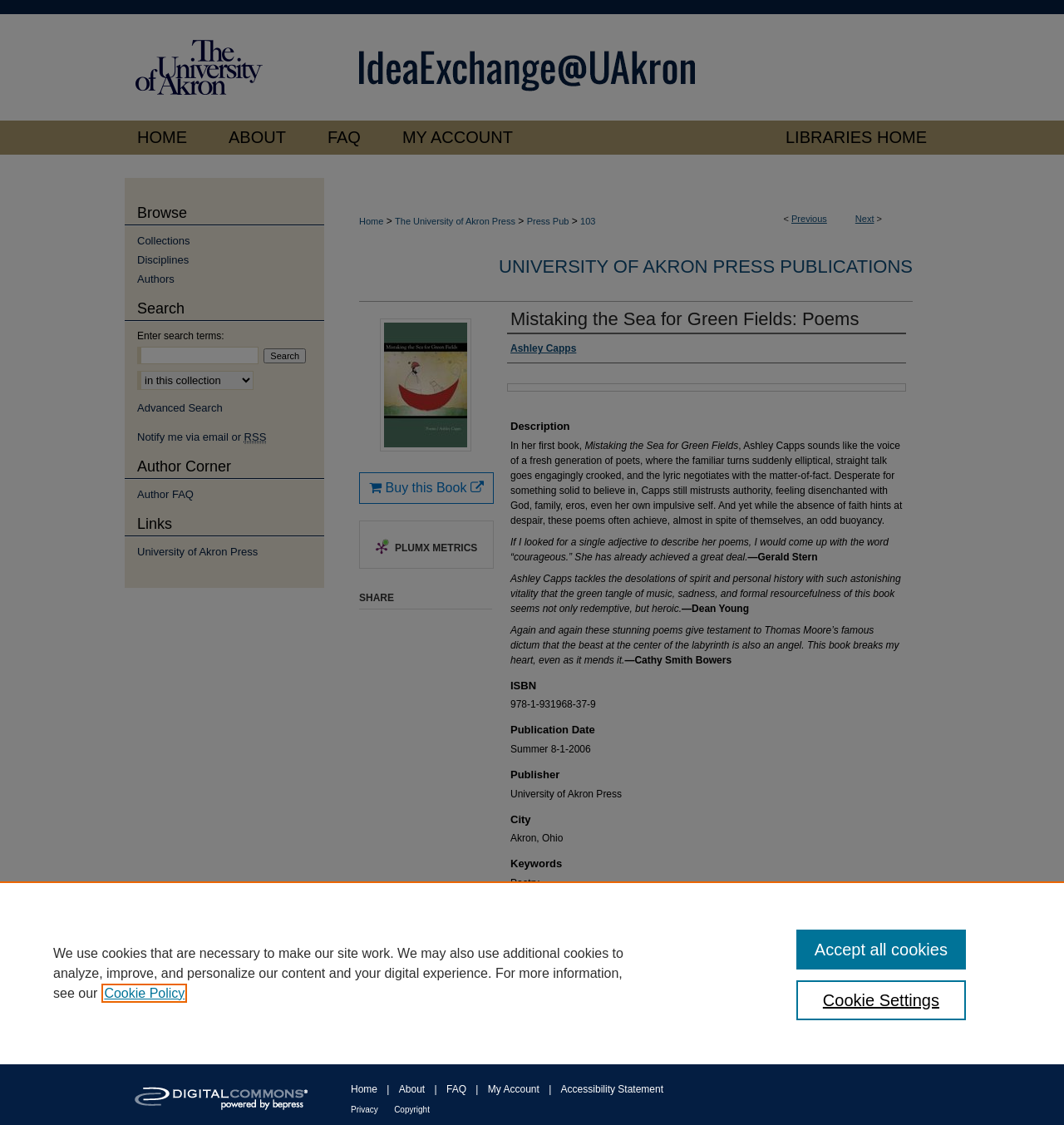Articulate a complete and detailed caption of the webpage elements.

This webpage is about the book "Mistaking the Sea for Green Fields: Poems" by Ashley Capps. At the top of the page, there is a menu bar with links to "Menu", "IdeaExchange@UAkron", "HOME", "ABOUT", "FAQ", "MY ACCOUNT", and "LIBRARIES HOME". Below the menu bar, there is a breadcrumb navigation with links to "Home", "The University of Akron Press", "Press Pub", and "103".

The main content of the page is divided into sections. The first section has a heading "UNIVERSITY OF AKRON PRESS PUBLICATIONS" and displays the book title and author. Below this, there is a description of the book, which is a poem collection that explores themes of faith, family, and identity.

The next section has a heading "Description" and provides more information about the book, including quotes from reviewers. This section also includes the book's ISBN, publication date, publisher, city, and keywords.

Following this, there are sections for "ISBN", "Publication Date", "Publisher", "City", and "Keywords", each displaying the relevant information. There is also a section for "Disciplines" and "Recommended Citation".

On the right side of the page, there is an image of the book cover, and a link to "Buy this Book" that opens in a new window. Below this, there are links to "PLUMX METRICS" and "SHARE".

At the bottom of the page, there is a complementary section with links to "Browse", "Search", "Author Corner", and "Links". The "Browse" section has links to "Collections", "Disciplines", and "Authors". The "Search" section has a search bar and a link to "Advanced Search". The "Author Corner" section has a link to "Author FAQ", and the "Links" section has a link to "University of Akron Press".

Finally, at the very bottom of the page, there is a content information section with links to "Digital Commons: Powered by bepress" and "Home".